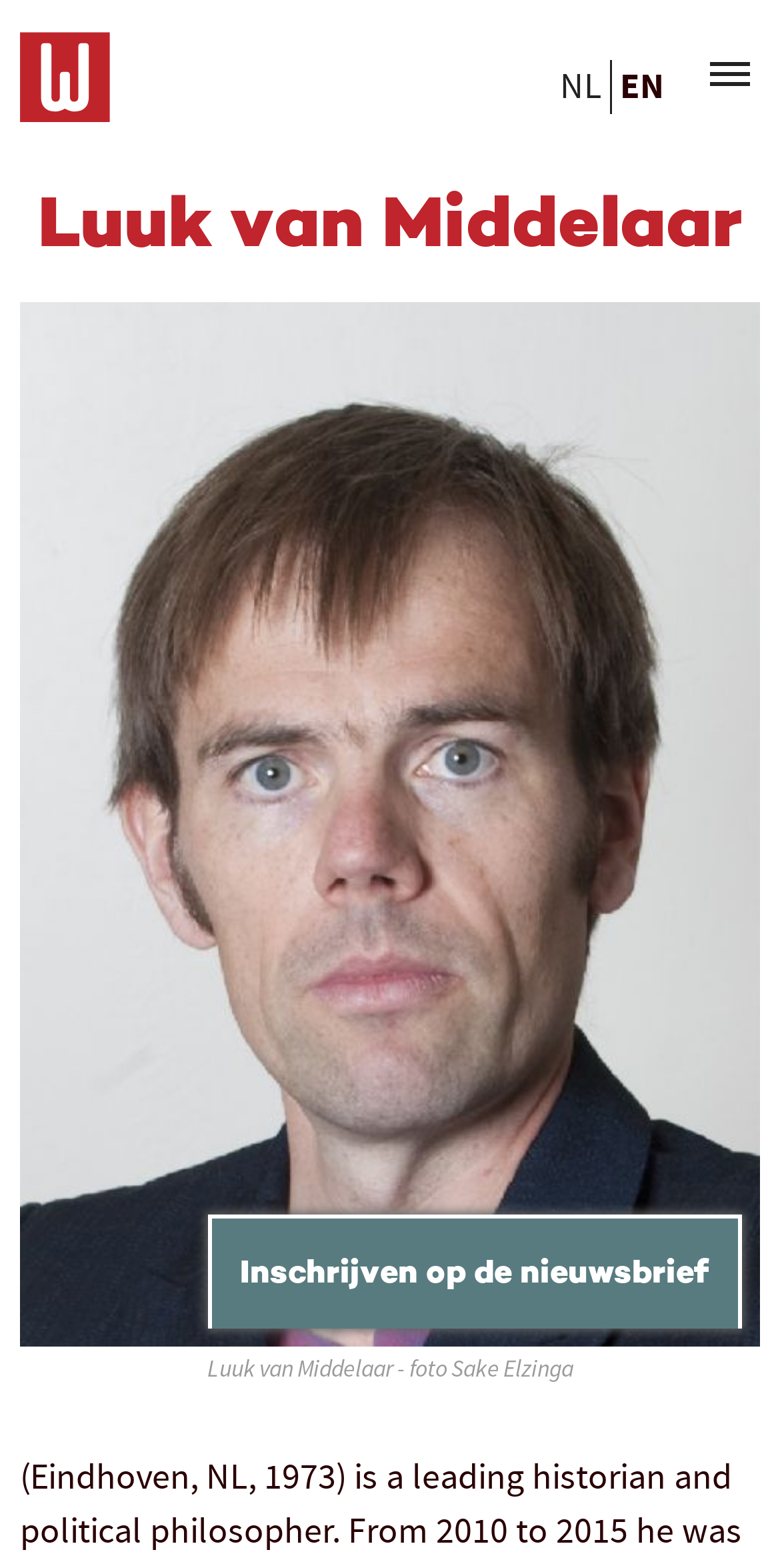Is there a newsletter subscription option on the webpage?
Examine the image and provide an in-depth answer to the question.

I found a heading element with the text 'Inschrijven op de nieuwsbrief', which translates to 'Subscribe to the newsletter', indicating the presence of a newsletter subscription option.